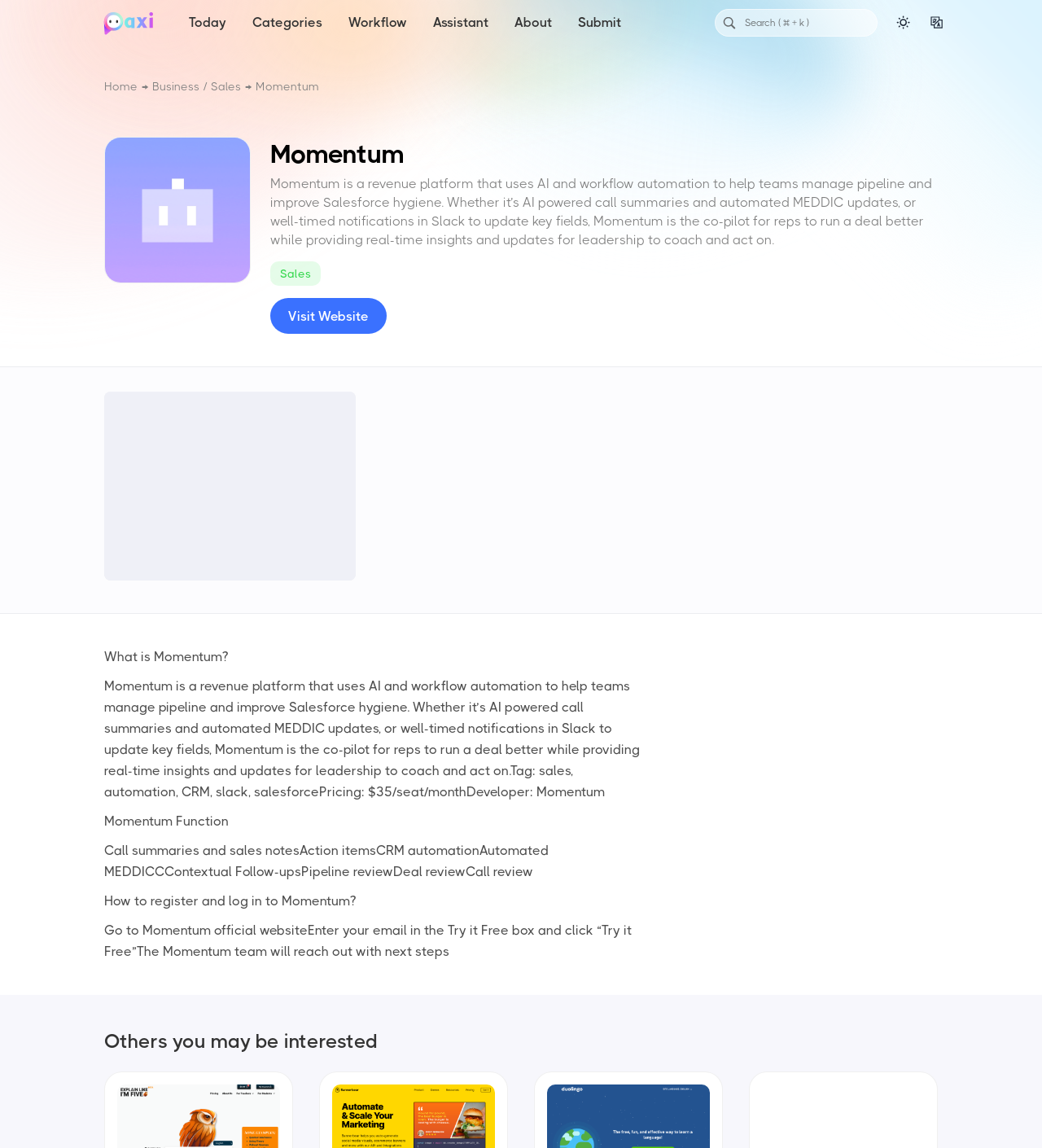Give a concise answer using one word or a phrase to the following question:
What is Momentum?

Revenue platform